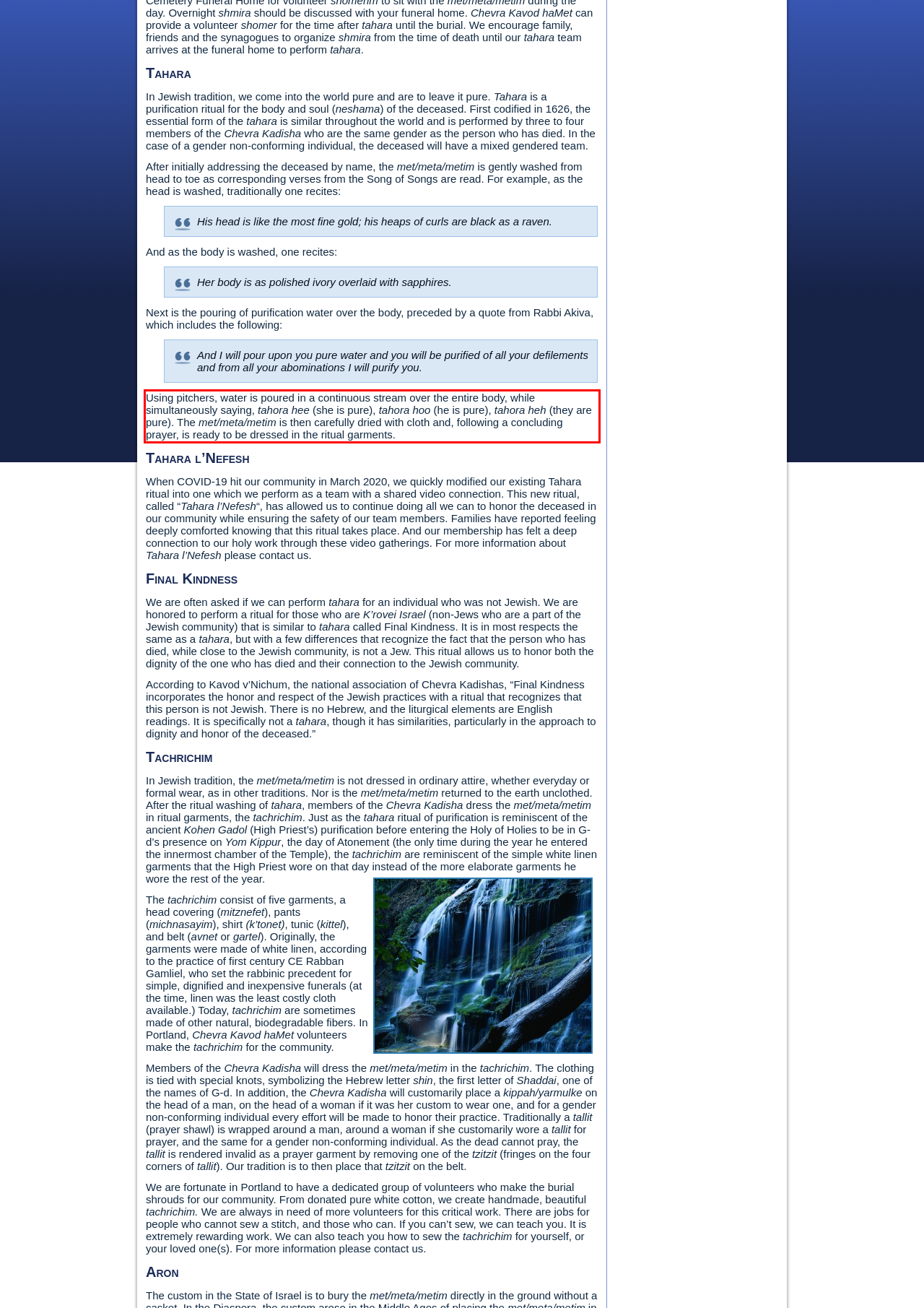You are presented with a screenshot containing a red rectangle. Extract the text found inside this red bounding box.

Using pitchers, water is poured in a continuous stream over the entire body, while simultaneously saying, tahora hee (she is pure), tahora hoo (he is pure), tahora heh (they are pure). The met/meta/metim is then carefully dried with cloth and, following a concluding prayer, is ready to be dressed in the ritual garments.